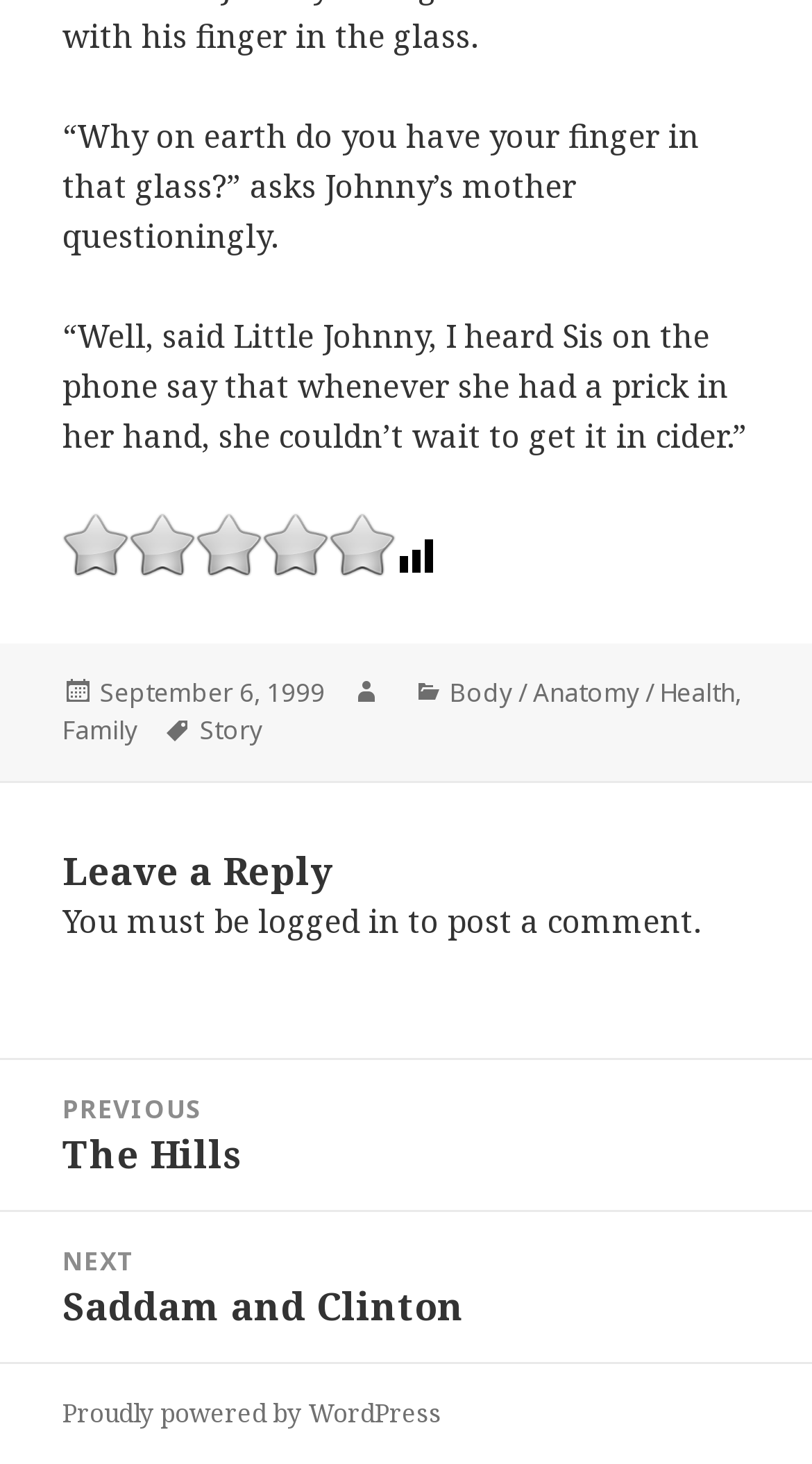Show the bounding box coordinates for the element that needs to be clicked to execute the following instruction: "Click the link to view previous post". Provide the coordinates in the form of four float numbers between 0 and 1, i.e., [left, top, right, bottom].

[0.0, 0.724, 1.0, 0.826]